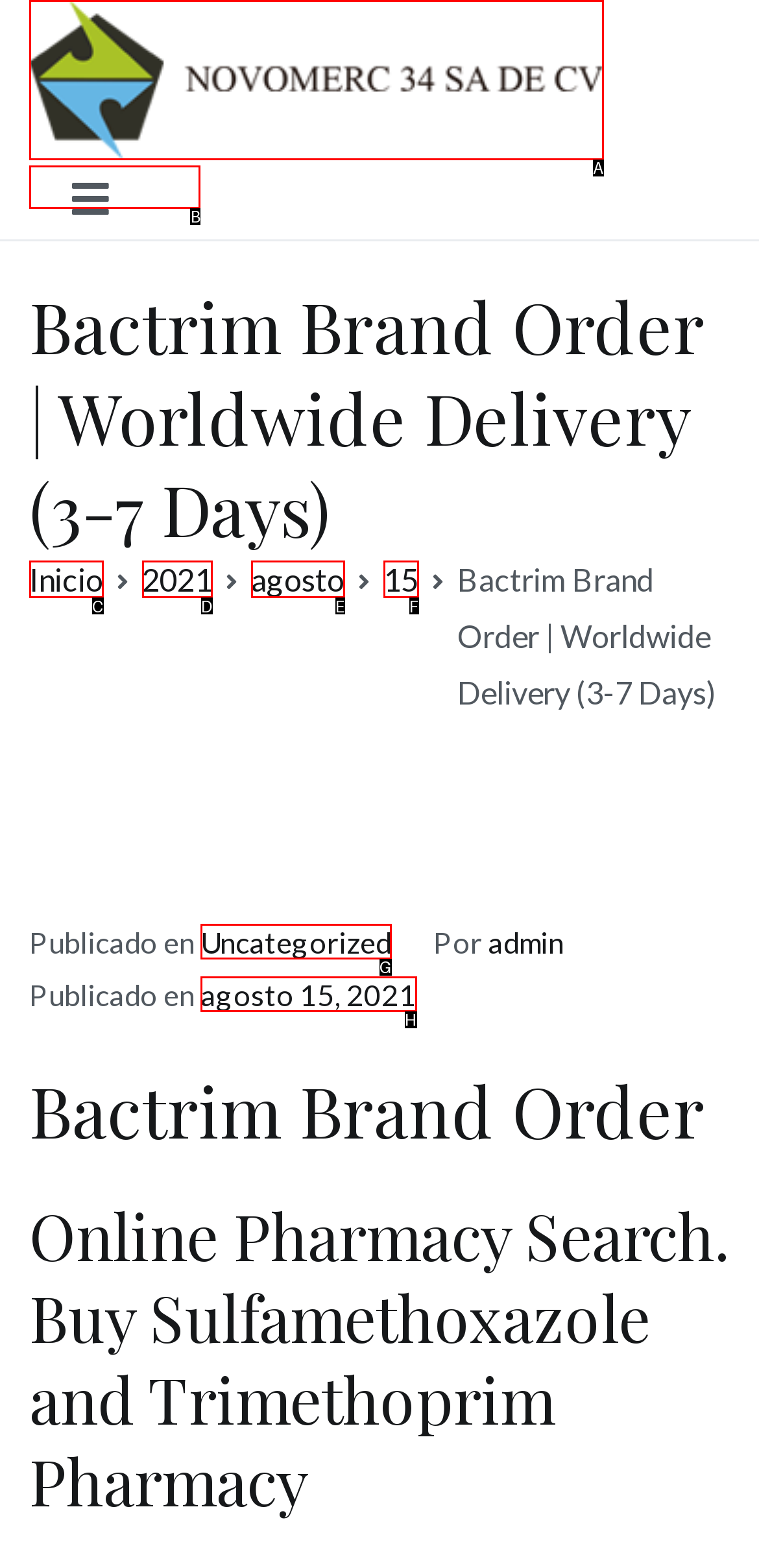Find the option that matches this description: agosto 15, 2021agosto 15, 2021
Provide the corresponding letter directly.

H